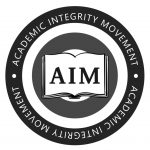Explain the image in detail, mentioning the main subjects and background elements.

This image features the logo of the Academic Integrity Movement (AIM), prominently displayed within a circular design. The logo includes an open book at its center, symbolizing knowledge and learning, accompanied by the acronym "AIM" in bold letters. Surrounding the book are the words "ACADEMIC INTEGRITY MOVEMENT," emphasizing the organization's focus on promoting integrity in education. The overall design uses a monochromatic color scheme, conveying a professional and serious tone, suitable for an initiative aimed at advocating for ethical standards in academic environments.